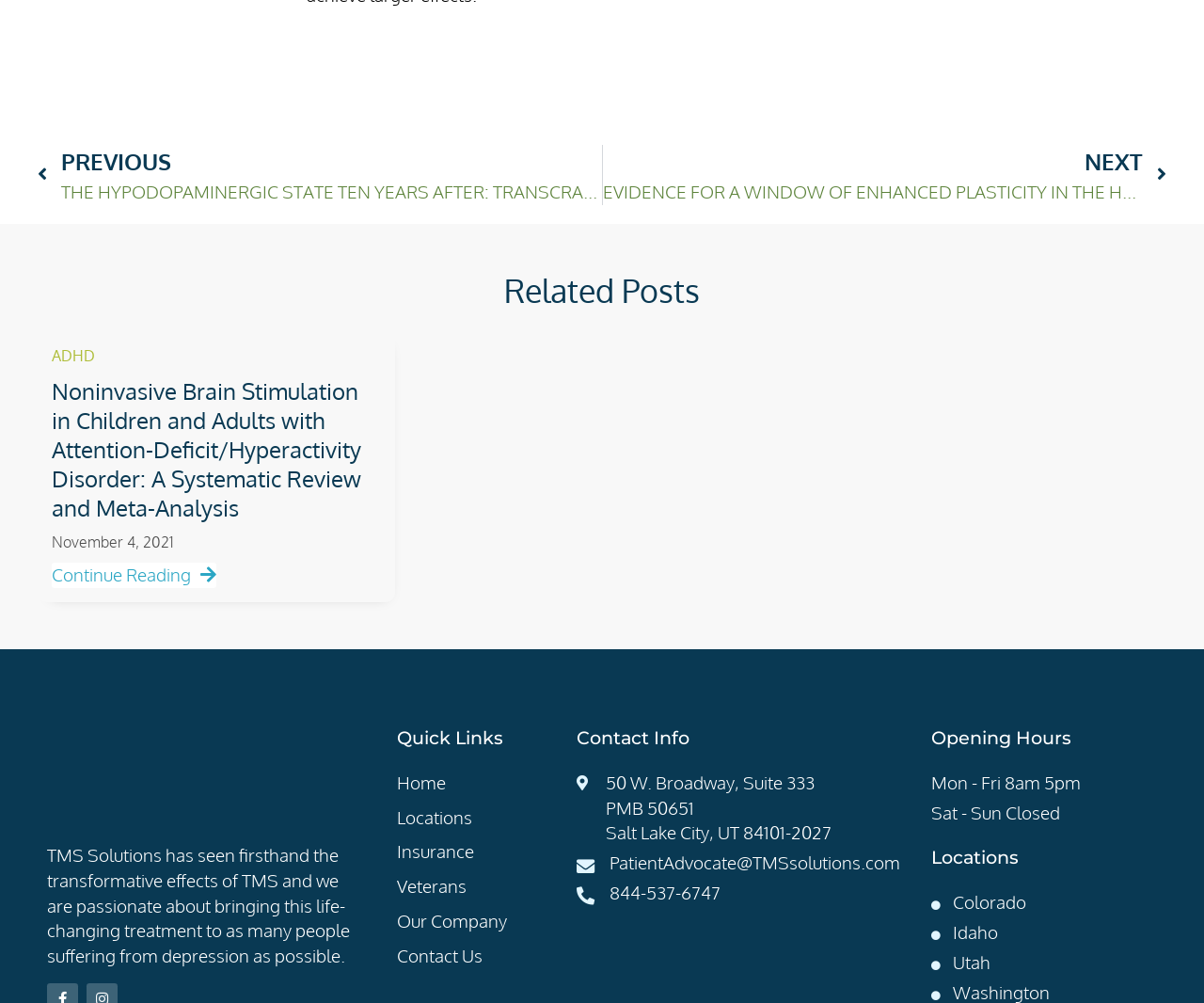Pinpoint the bounding box coordinates of the element to be clicked to execute the instruction: "Call the phone number".

None